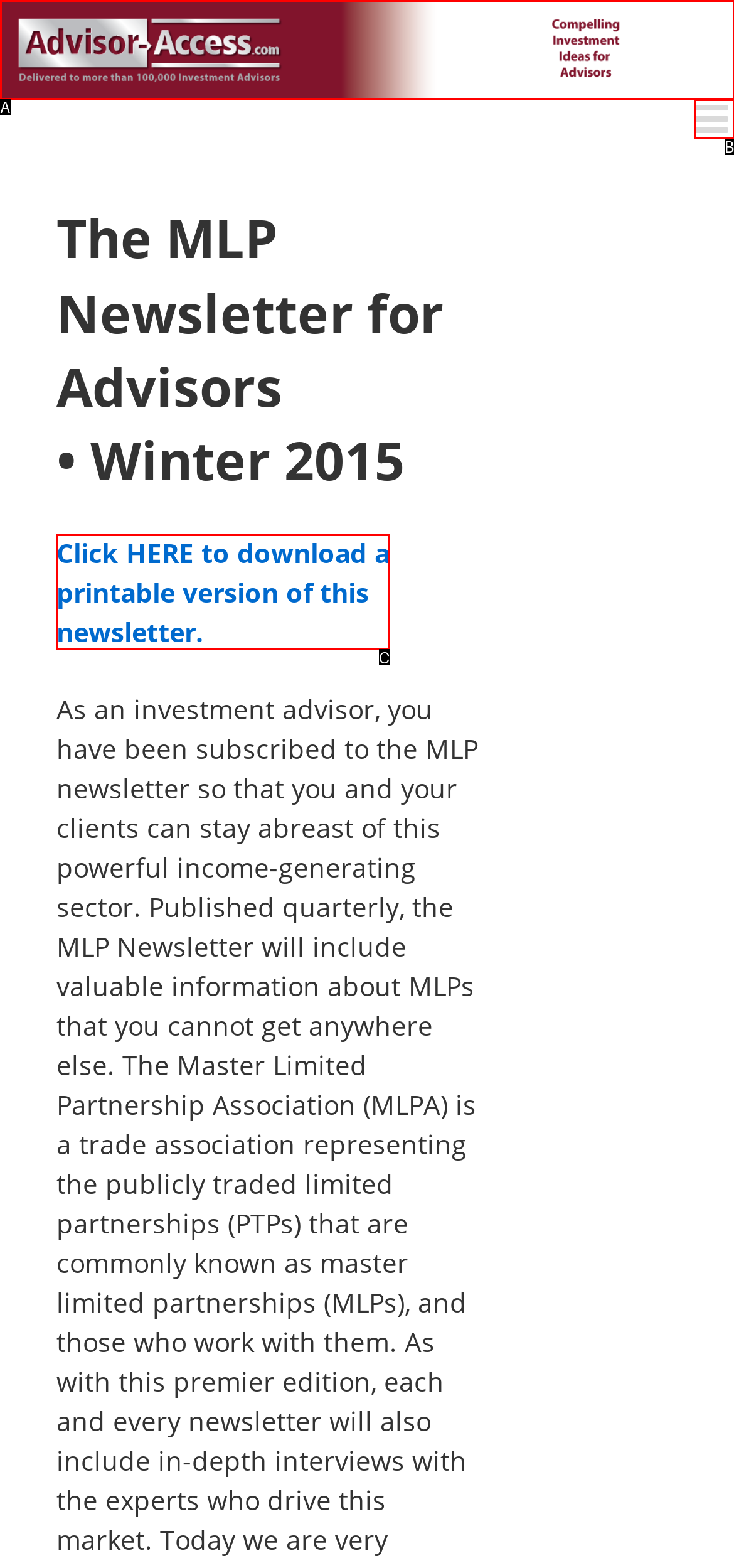From the provided options, pick the HTML element that matches the description: aria-label="Toggle mobile menu". Respond with the letter corresponding to your choice.

B